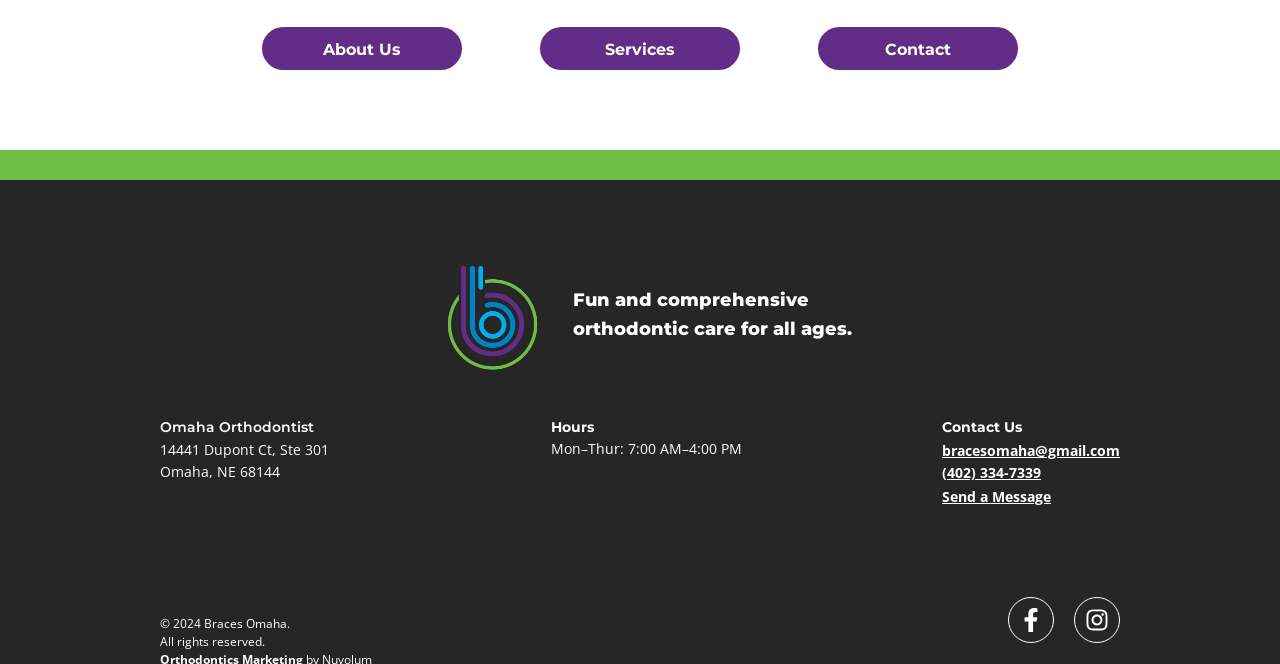Extract the bounding box coordinates of the UI element described by: "Blog Home". The coordinates should include four float numbers ranging from 0 to 1, e.g., [left, top, right, bottom].

None